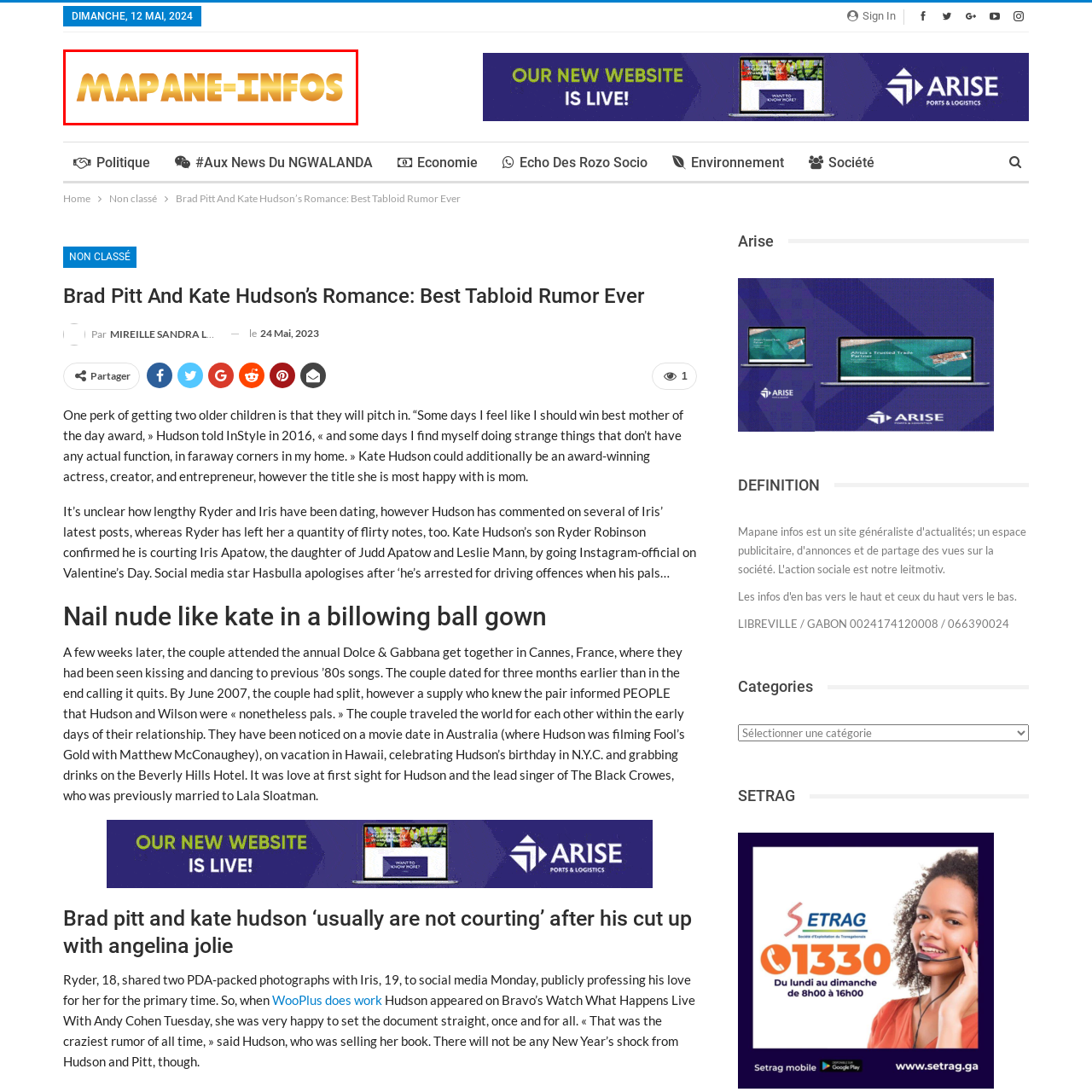Please provide a comprehensive description of the image that is enclosed within the red boundary.

This image features the logo of "Mapane Infos," a website that likely focuses on news and entertainment. The logo is designed with vibrant gradient colors transitioning from yellow to orange, creating a modern and eye-catching appearance. The distinctive font used for "Mapane Infos" suggests a blend of sophistication and accessibility, reflecting the publication's goal of engaging a wide audience with its content. The incorporation of a clean and dynamic design complements the site's focus on trending topics, including celebrity news and current events.